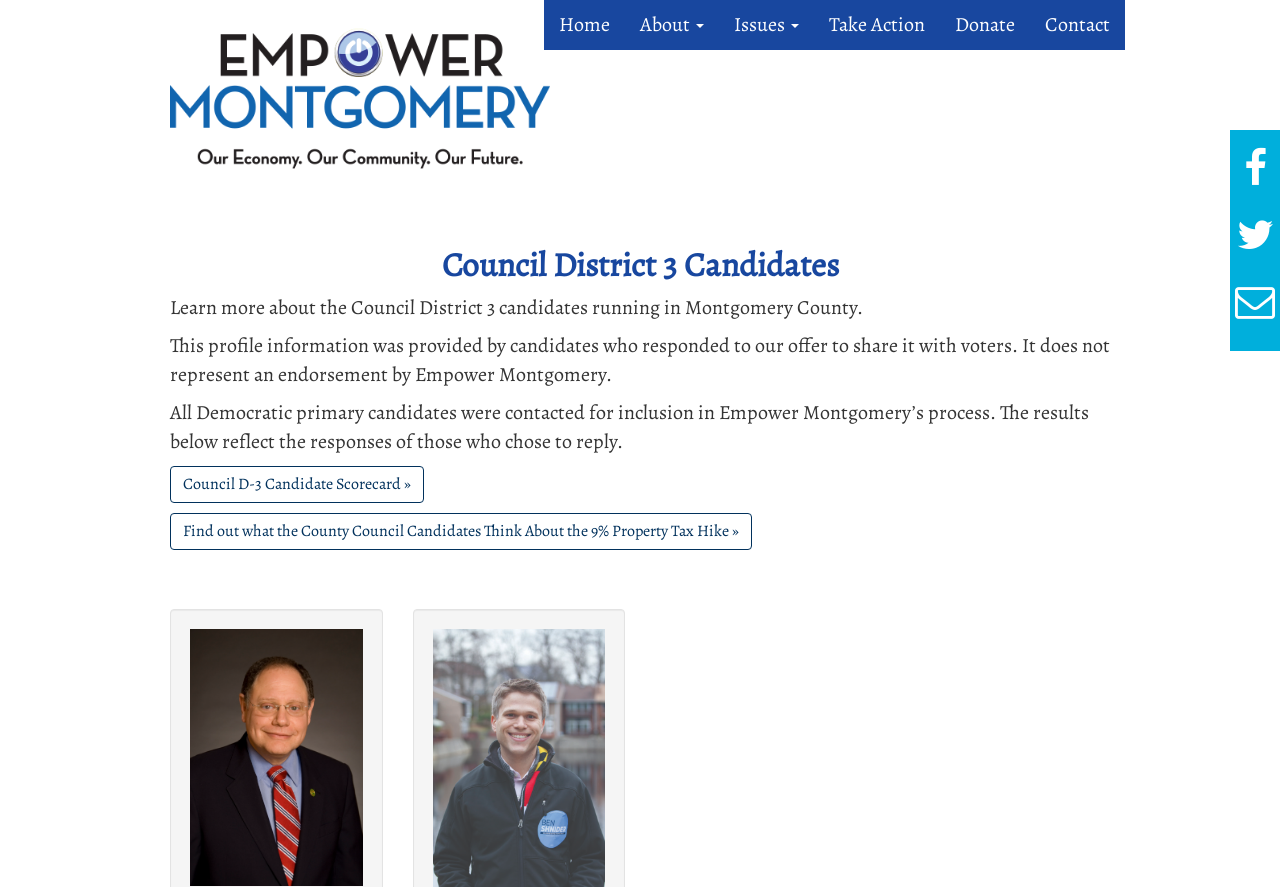Predict the bounding box coordinates of the area that should be clicked to accomplish the following instruction: "Click the Home link". The bounding box coordinates should consist of four float numbers between 0 and 1, i.e., [left, top, right, bottom].

[0.425, 0.0, 0.488, 0.056]